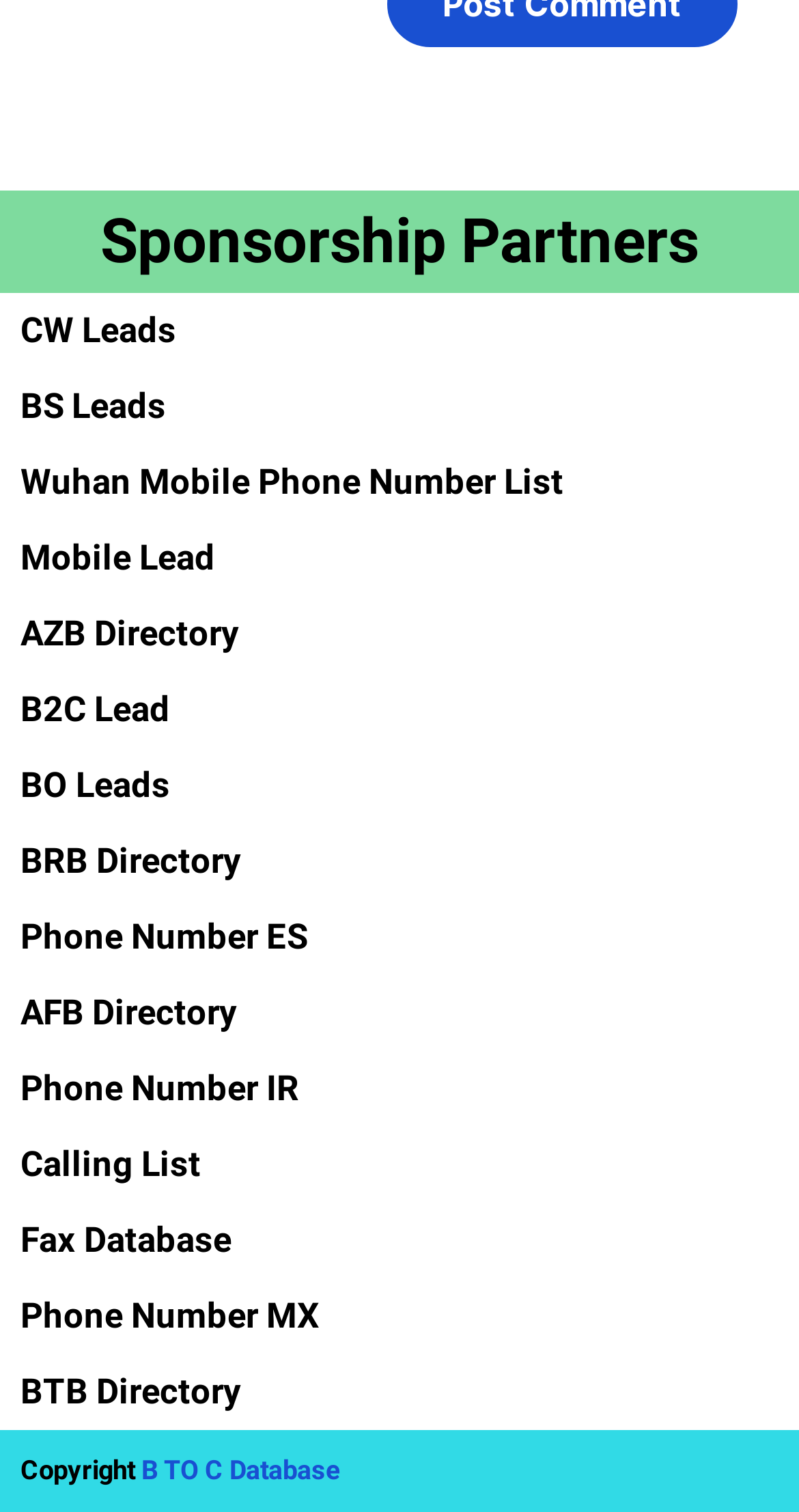Identify the bounding box coordinates of the clickable region required to complete the instruction: "Browse B TO C Database". The coordinates should be given as four float numbers within the range of 0 and 1, i.e., [left, top, right, bottom].

[0.177, 0.962, 0.426, 0.983]